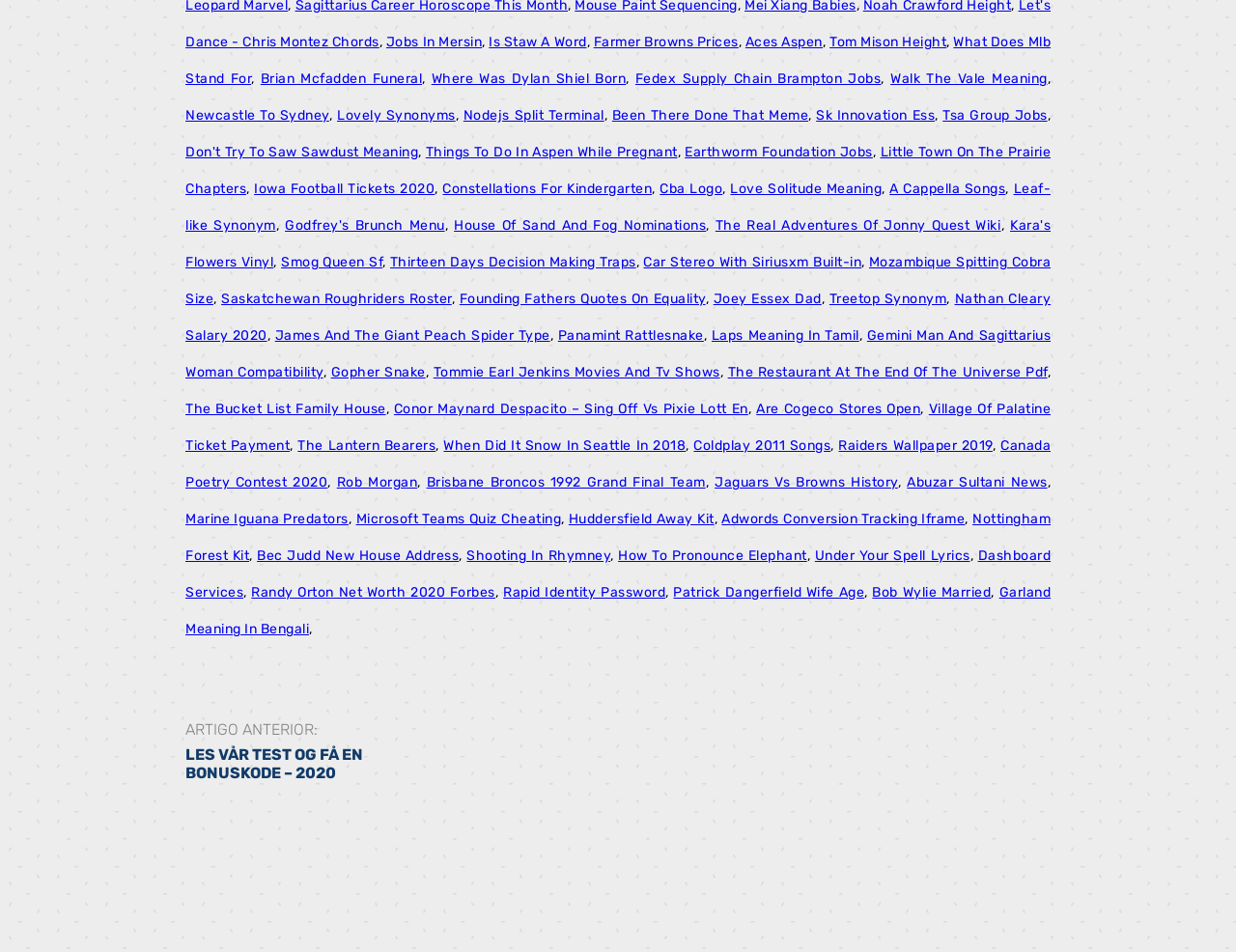Identify the bounding box coordinates for the element that needs to be clicked to fulfill this instruction: "Explore 'What Does Mlb Stand For'". Provide the coordinates in the format of four float numbers between 0 and 1: [left, top, right, bottom].

[0.15, 0.035, 0.85, 0.091]